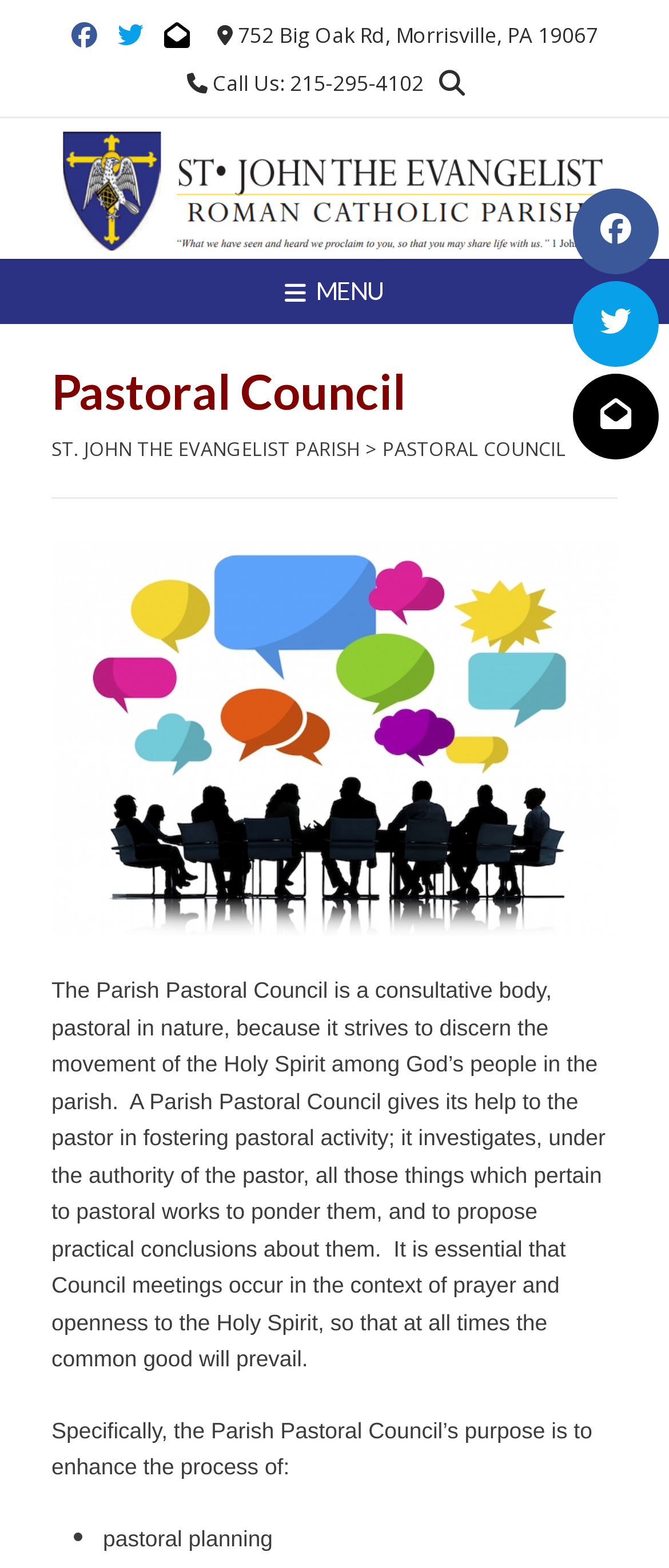What is the name of the parish?
Refer to the image and give a detailed answer to the query.

I found the name of the parish by looking at the link element with the bounding box coordinates [0.077, 0.08, 0.923, 0.16] which contains the text 'St. John the Evangelist Parish'.